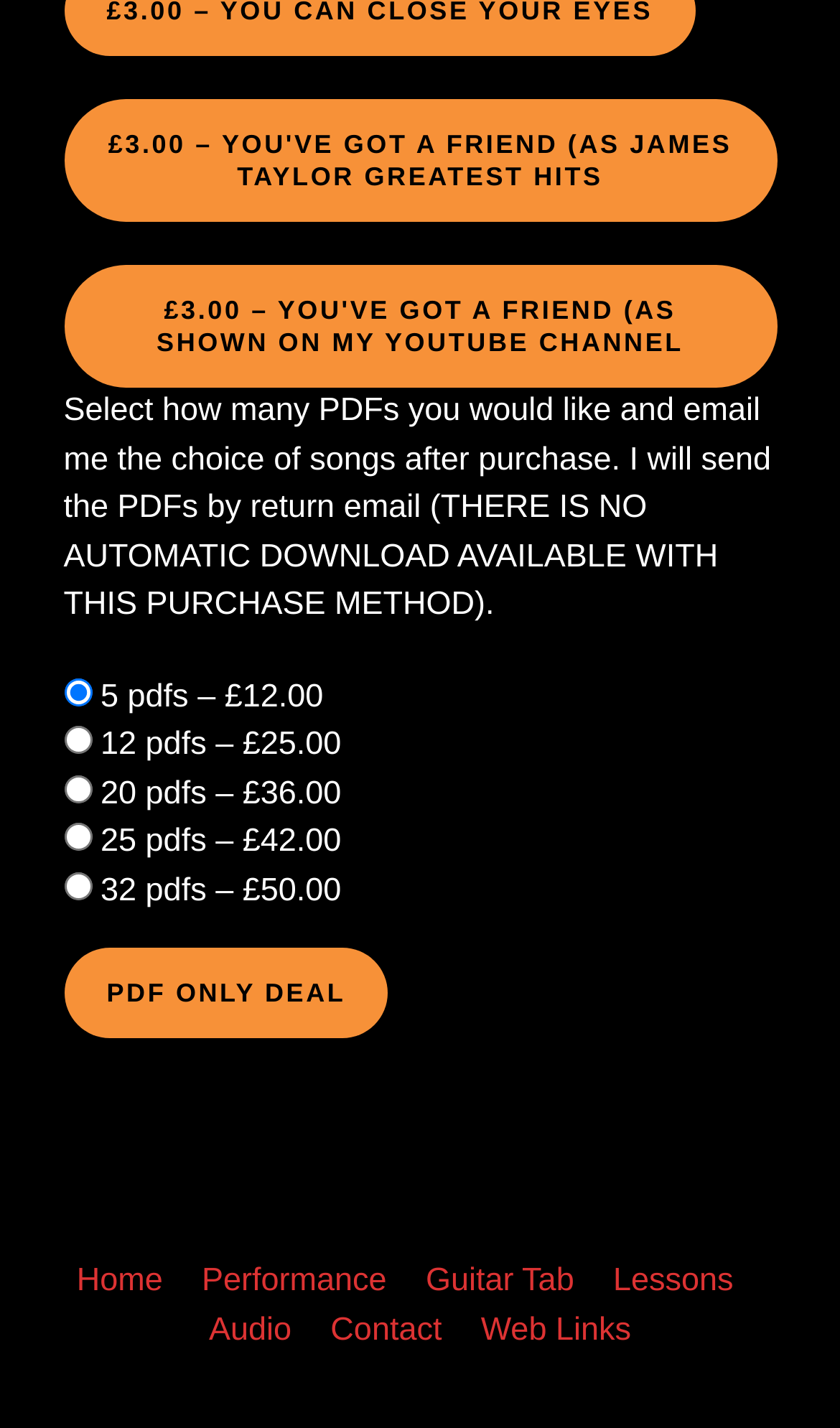Answer the question below using just one word or a short phrase: 
How many PDF options are available?

5